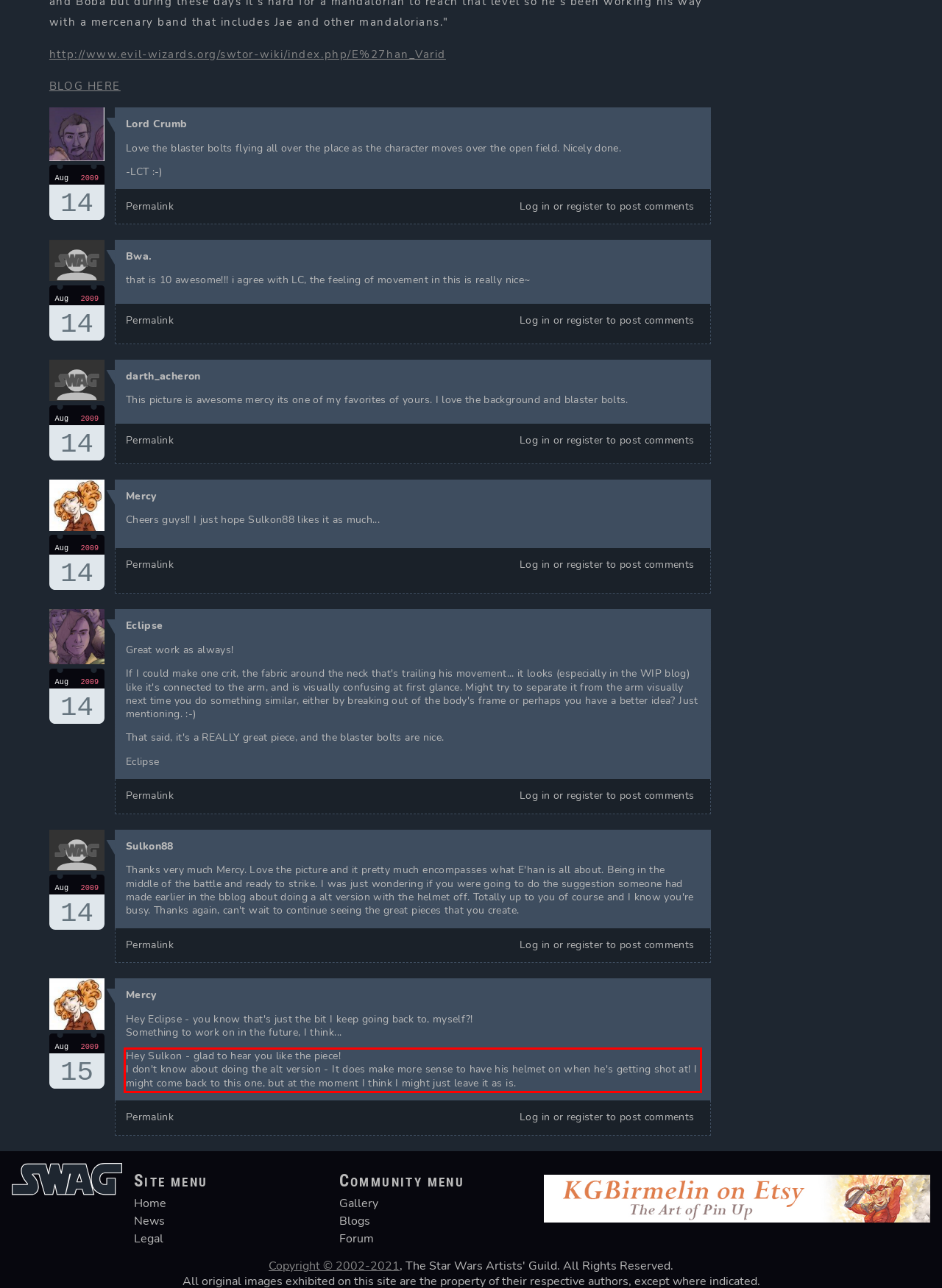View the screenshot of the webpage and identify the UI element surrounded by a red bounding box. Extract the text contained within this red bounding box.

Hey Sulkon - glad to hear you like the piece! I don't know about doing the alt version - It does make more sense to have his helmet on when he's getting shot at! I might come back to this one, but at the moment I think I might just leave it as is.